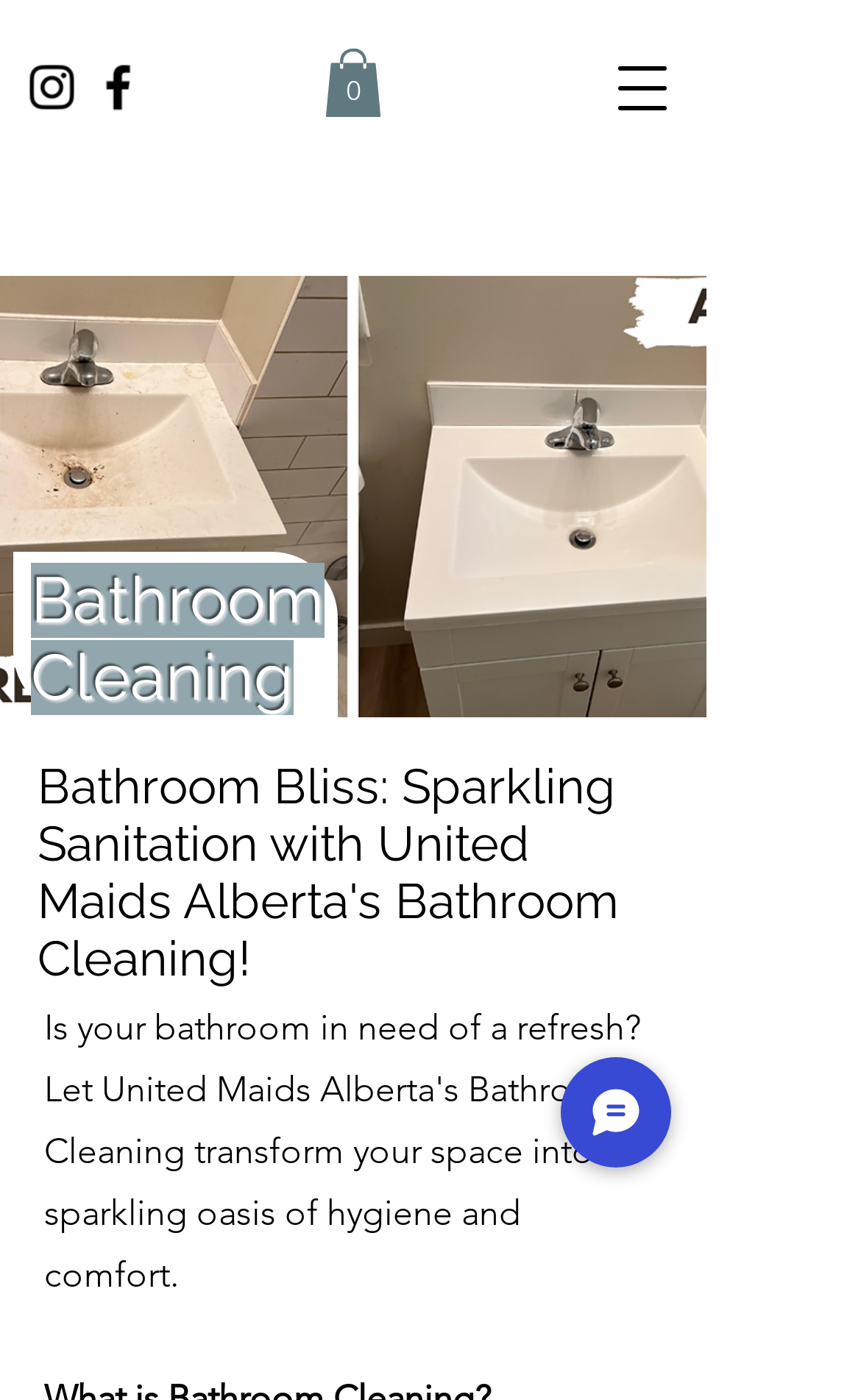Please give a short response to the question using one word or a phrase:
How many social media platforms are linked?

2